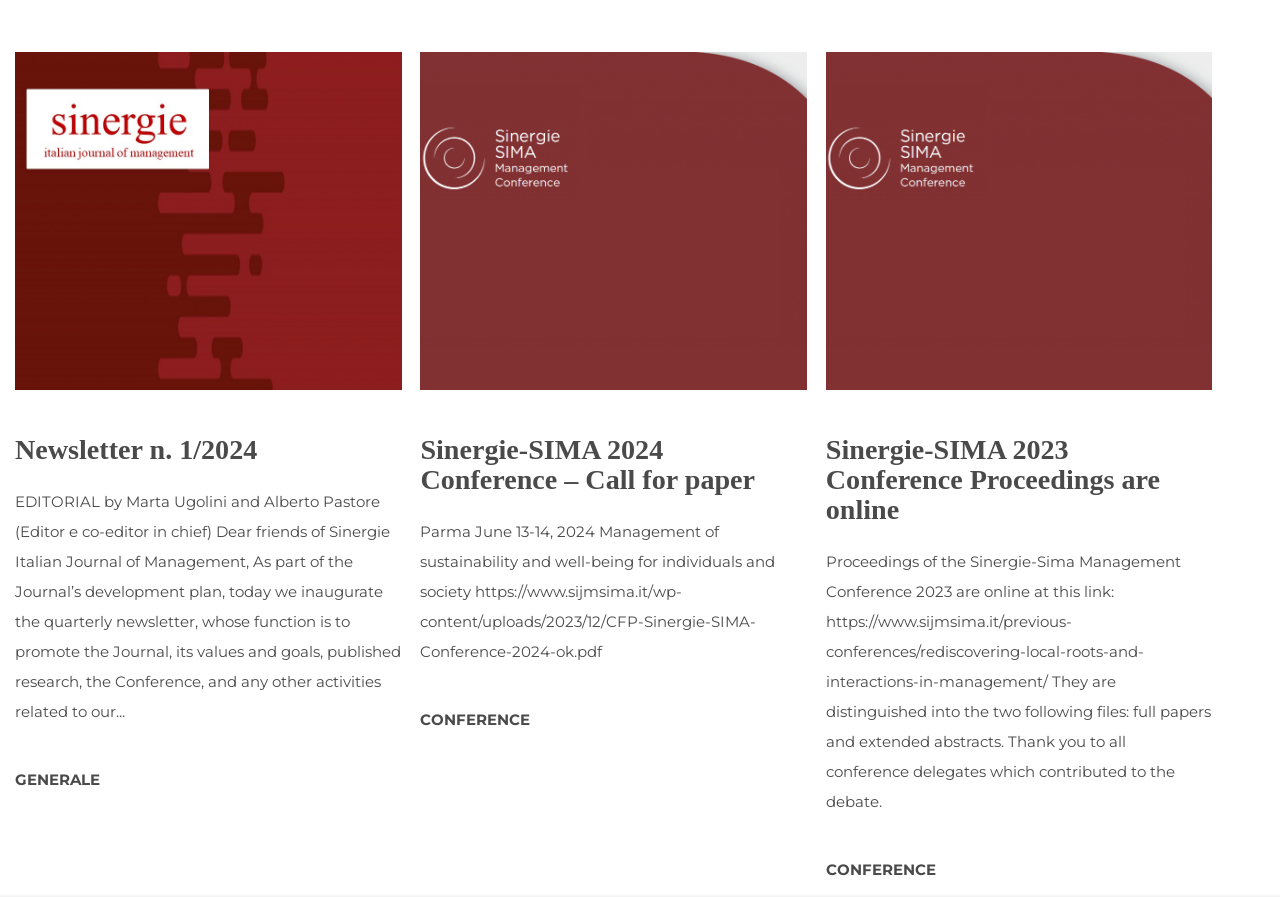Please pinpoint the bounding box coordinates for the region I should click to adhere to this instruction: "Search for a topic".

None